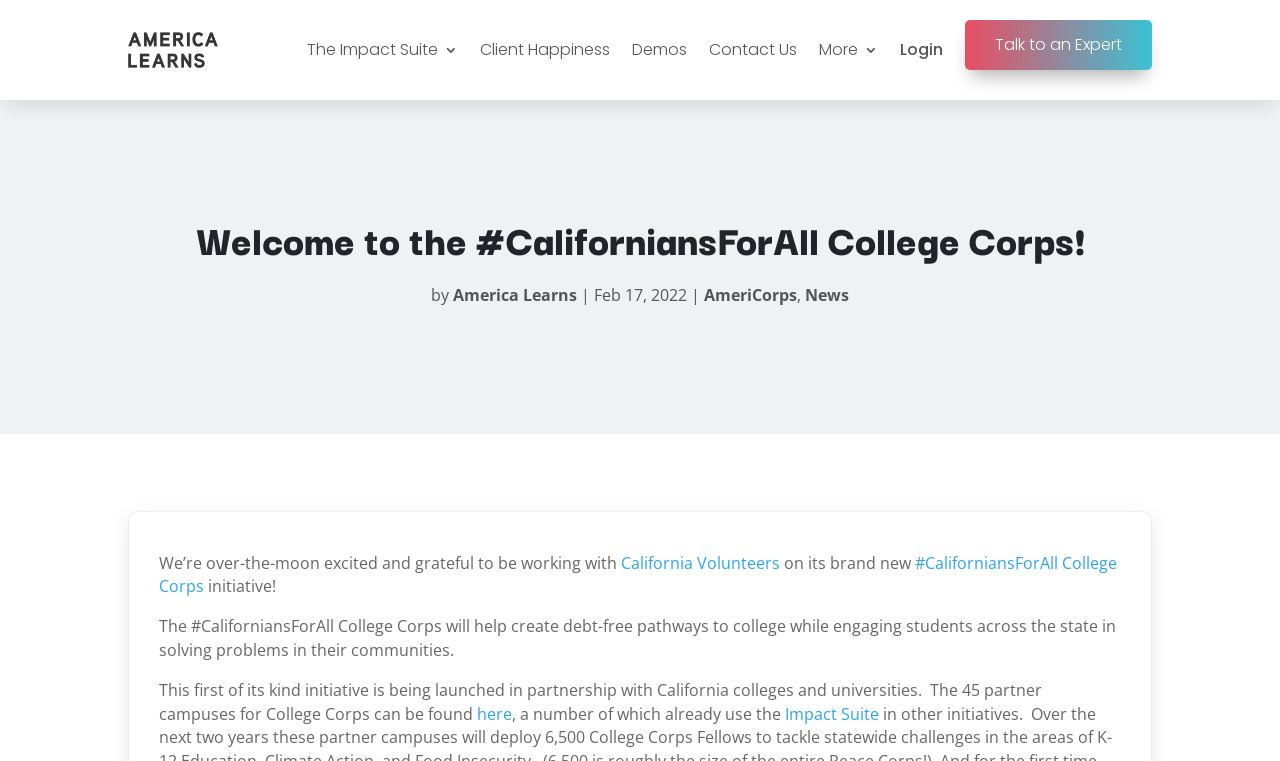Locate the bounding box coordinates of the element that needs to be clicked to carry out the instruction: "Contact Us". The coordinates should be given as four float numbers ranging from 0 to 1, i.e., [left, top, right, bottom].

[0.554, 0.0, 0.623, 0.131]